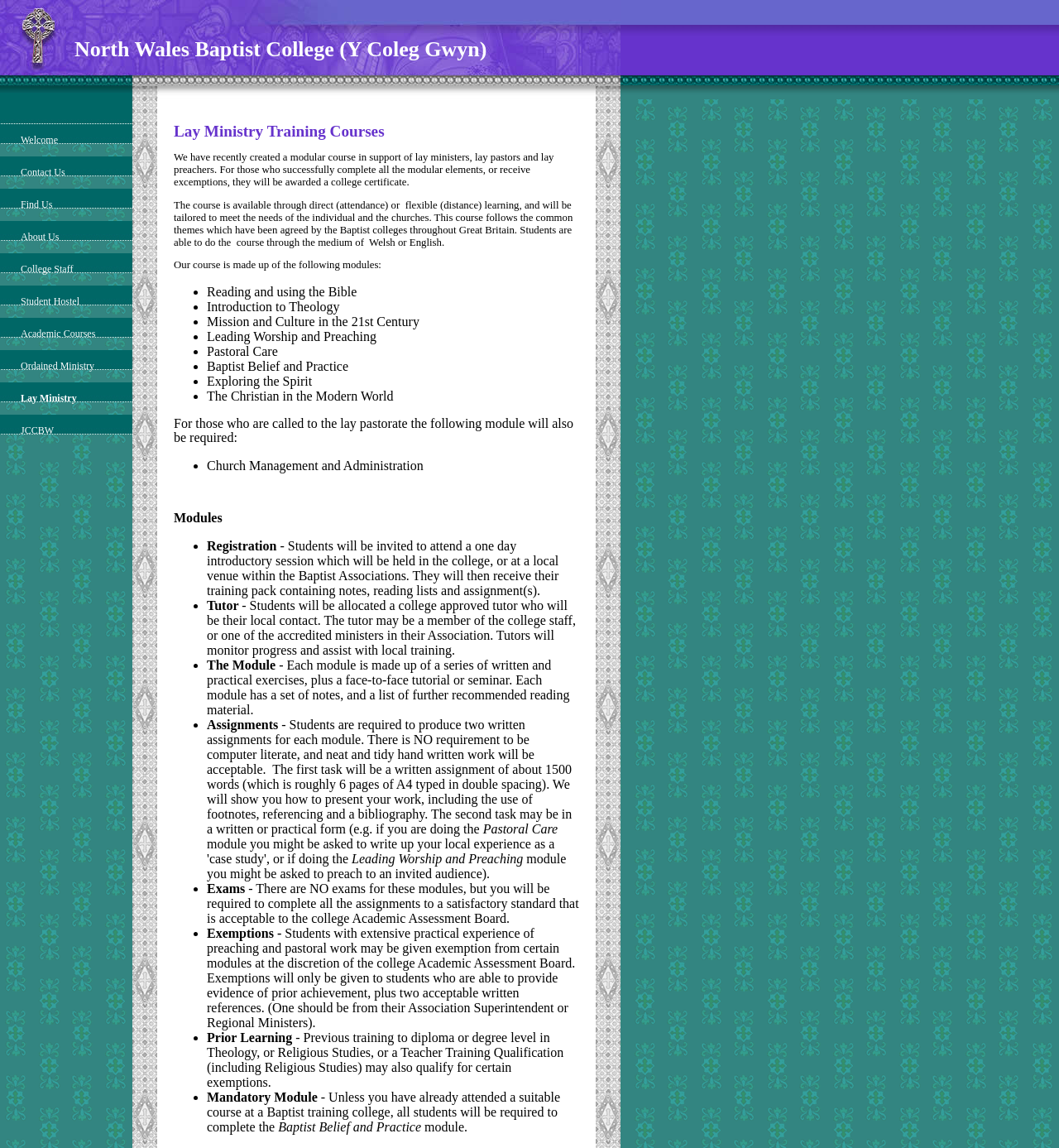Please answer the following question as detailed as possible based on the image: 
What is the name of the college?

The name of the college can be found in the heading element at the top of the webpage, which reads 'North Wales Baptist College (Y Coleg Gwyn)'.